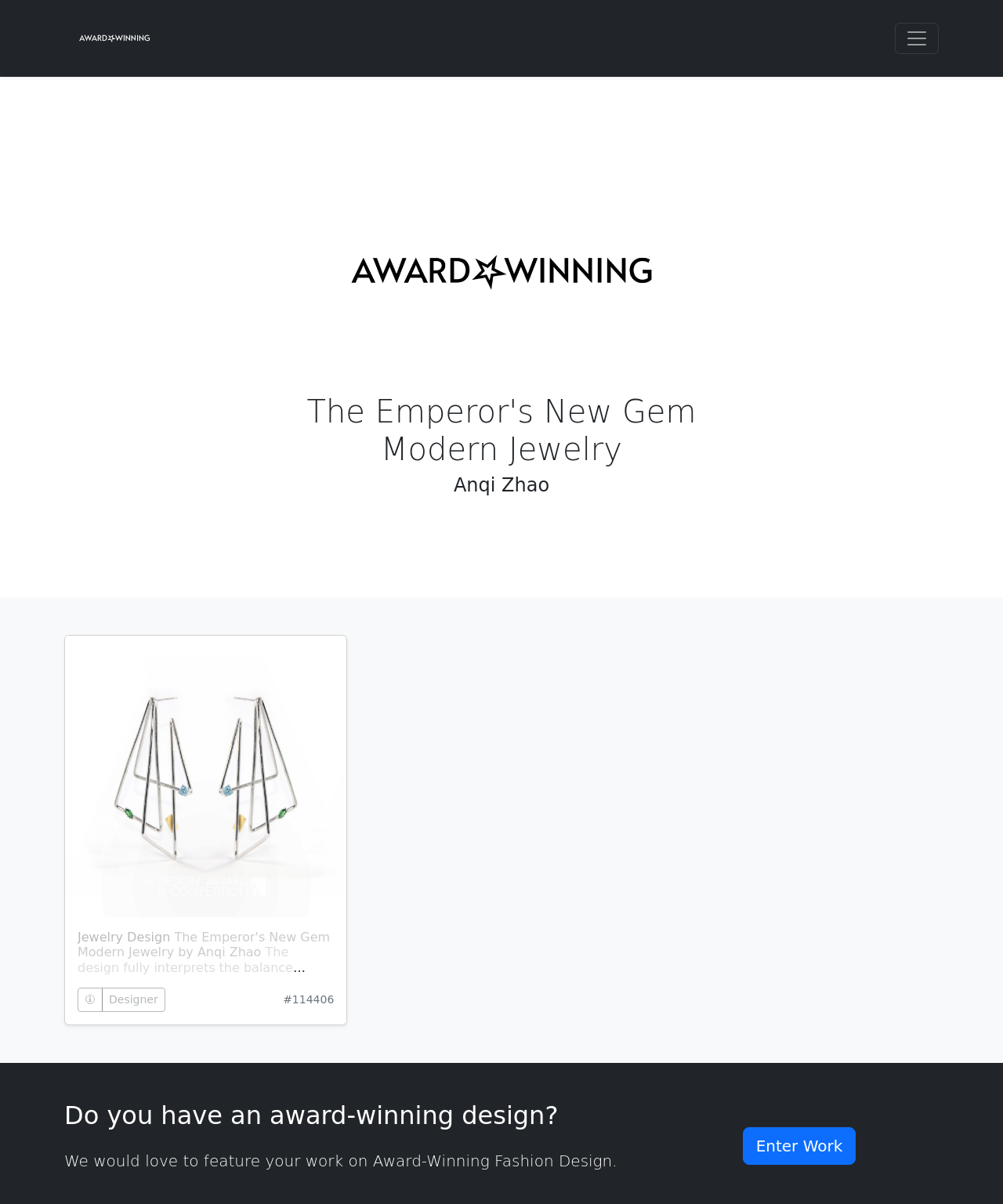What is the color code of the design?
Provide a detailed and extensive answer to the question.

The color code of the design is obtained from the StaticText element '#114406' which is a child element of the main element.